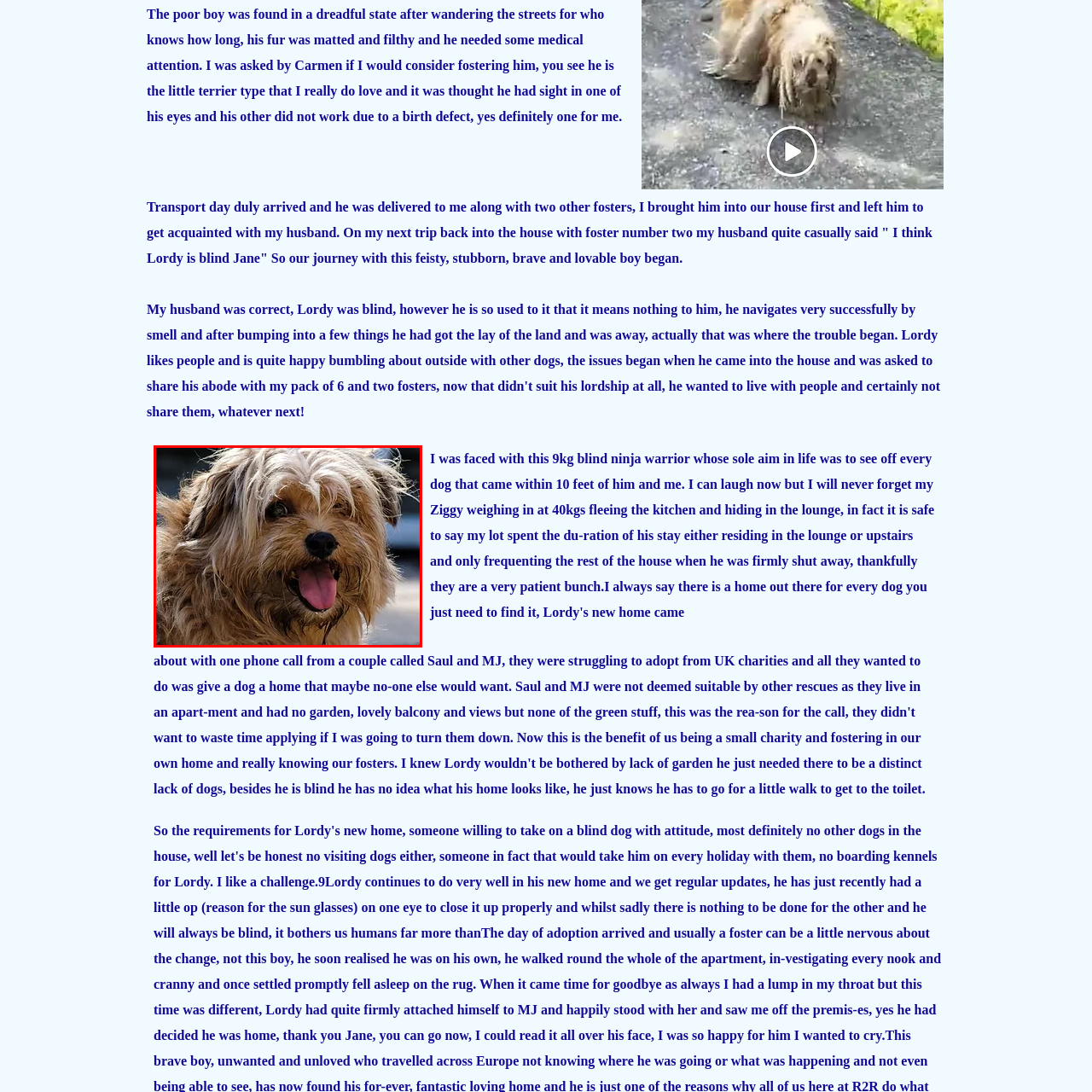Is the dog blind in both eyes?
Review the image highlighted by the red bounding box and respond with a brief answer in one word or phrase.

No